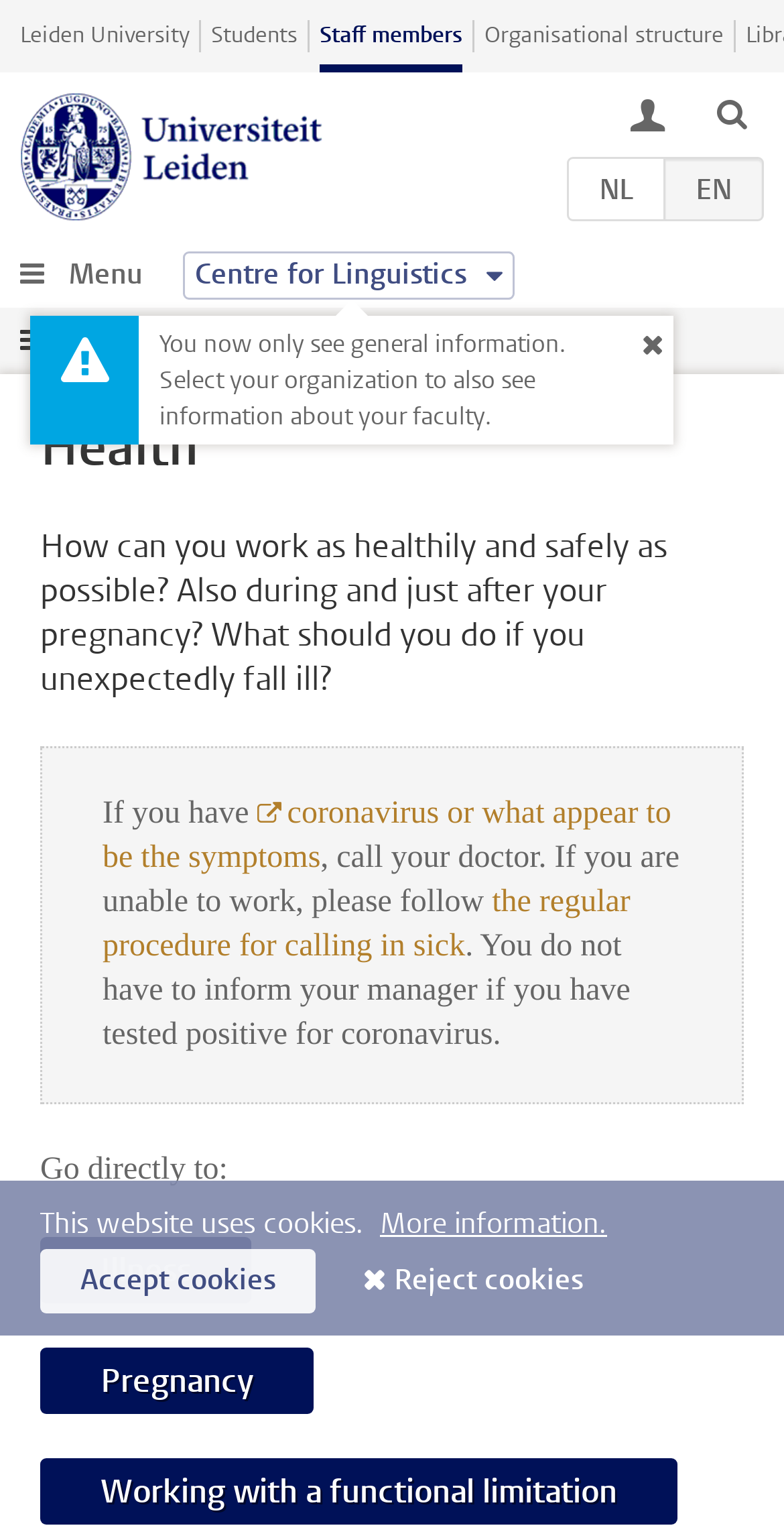Ascertain the bounding box coordinates for the UI element detailed here: "Students". The coordinates should be provided as [left, top, right, bottom] with each value being a float between 0 and 1.

[0.269, 0.013, 0.379, 0.034]